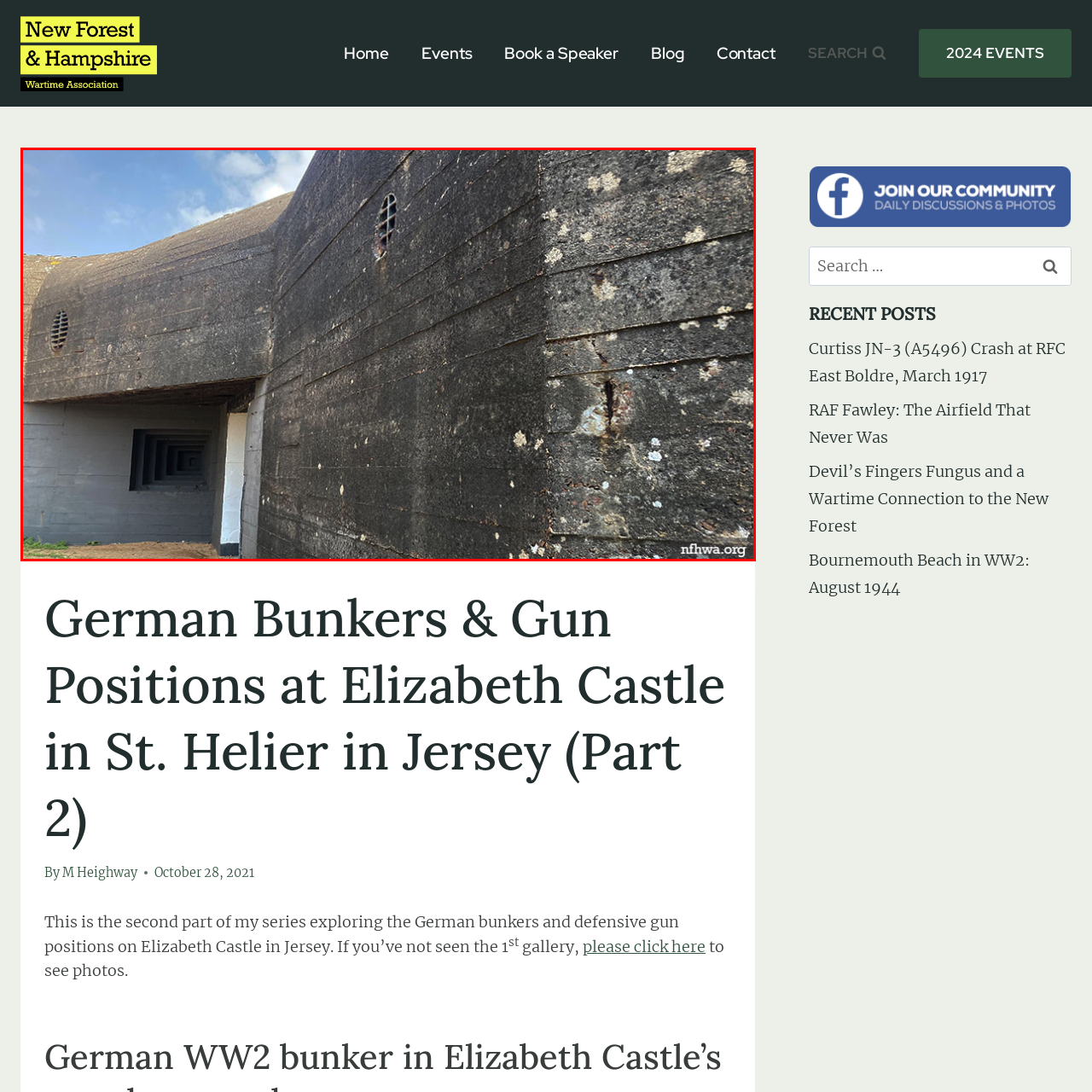Observe the highlighted image and answer the following: What is the purpose of the rectangular openings?

Windows or gunports